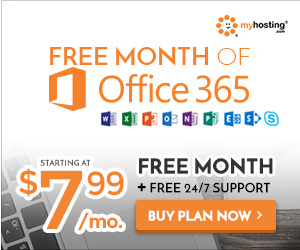Provide your answer to the question using just one word or phrase: What type of support is available to customers?

24/7 support